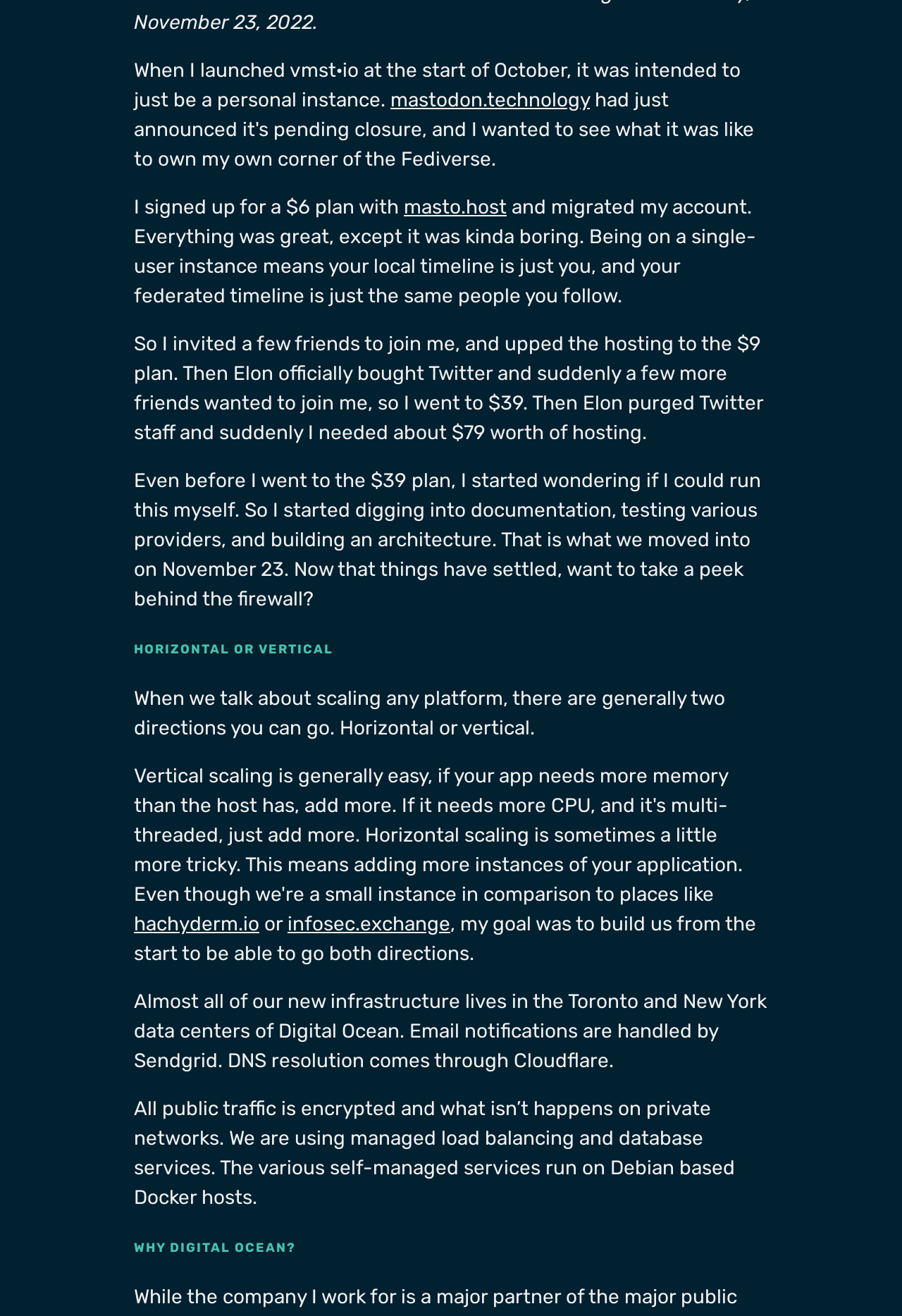Given the element description "hachyderm.io" in the screenshot, predict the bounding box coordinates of that UI element.

[0.148, 0.693, 0.288, 0.711]